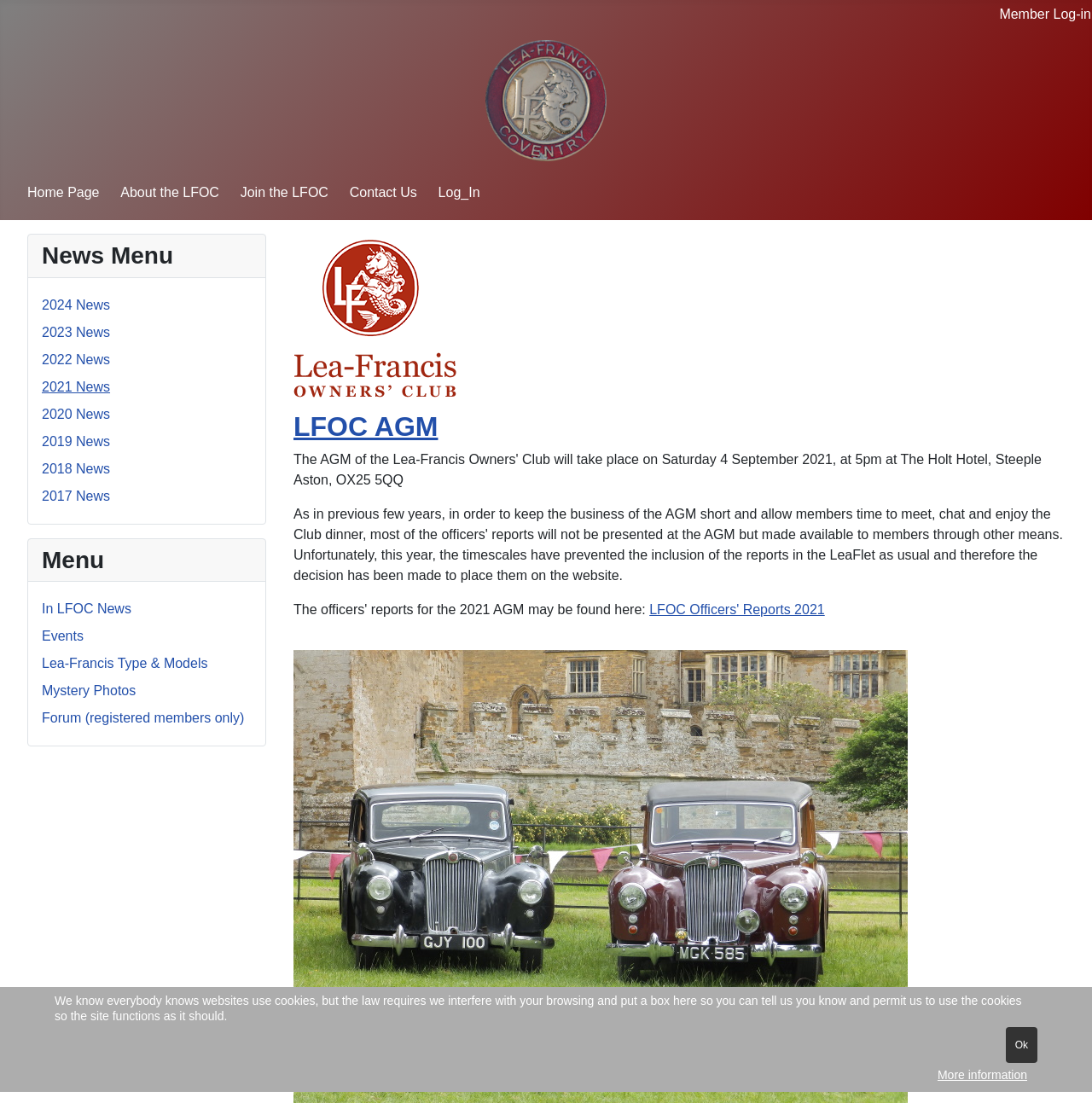Give a concise answer of one word or phrase to the question: 
What is the purpose of the 'Log_In' link?

To log in to the website